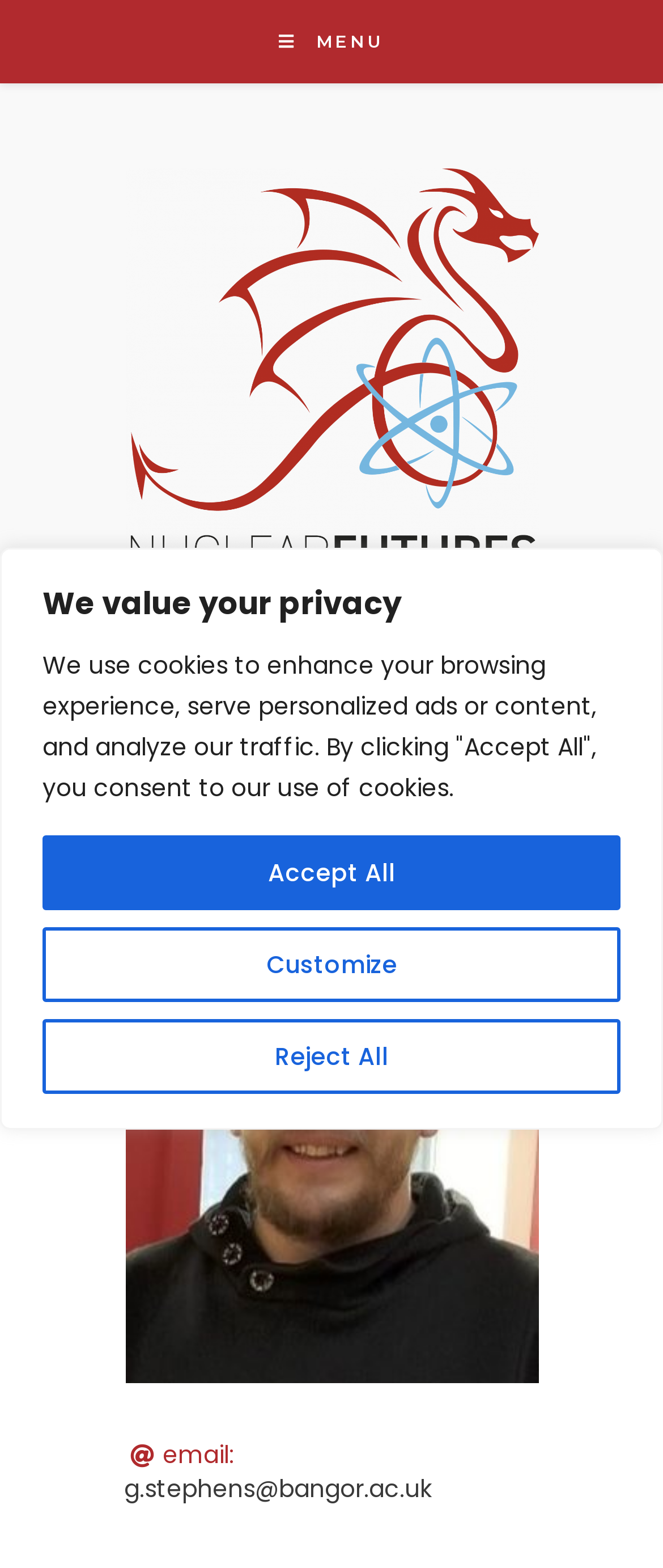What is the profession of Gareth Stephens' family?
Look at the screenshot and respond with a single word or phrase.

Engineering